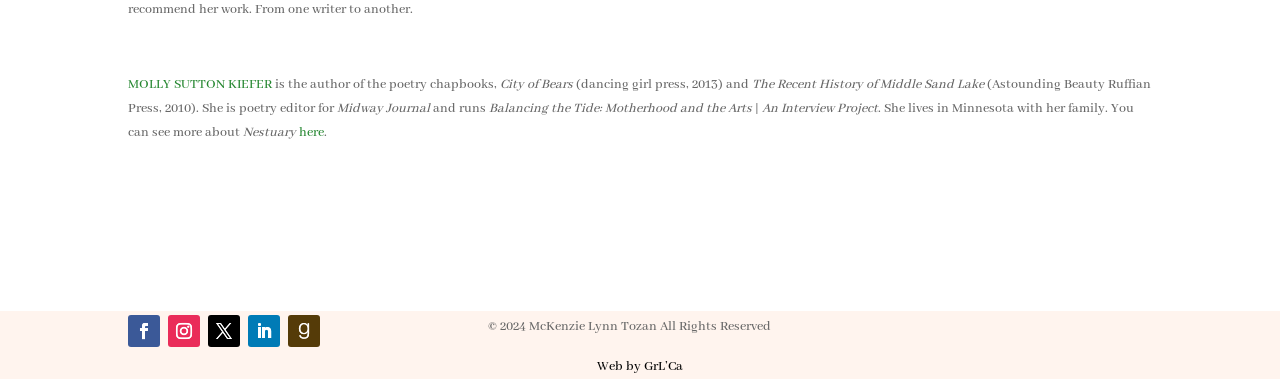Locate the bounding box of the UI element described by: "Follow" in the given webpage screenshot.

[0.162, 0.831, 0.188, 0.916]